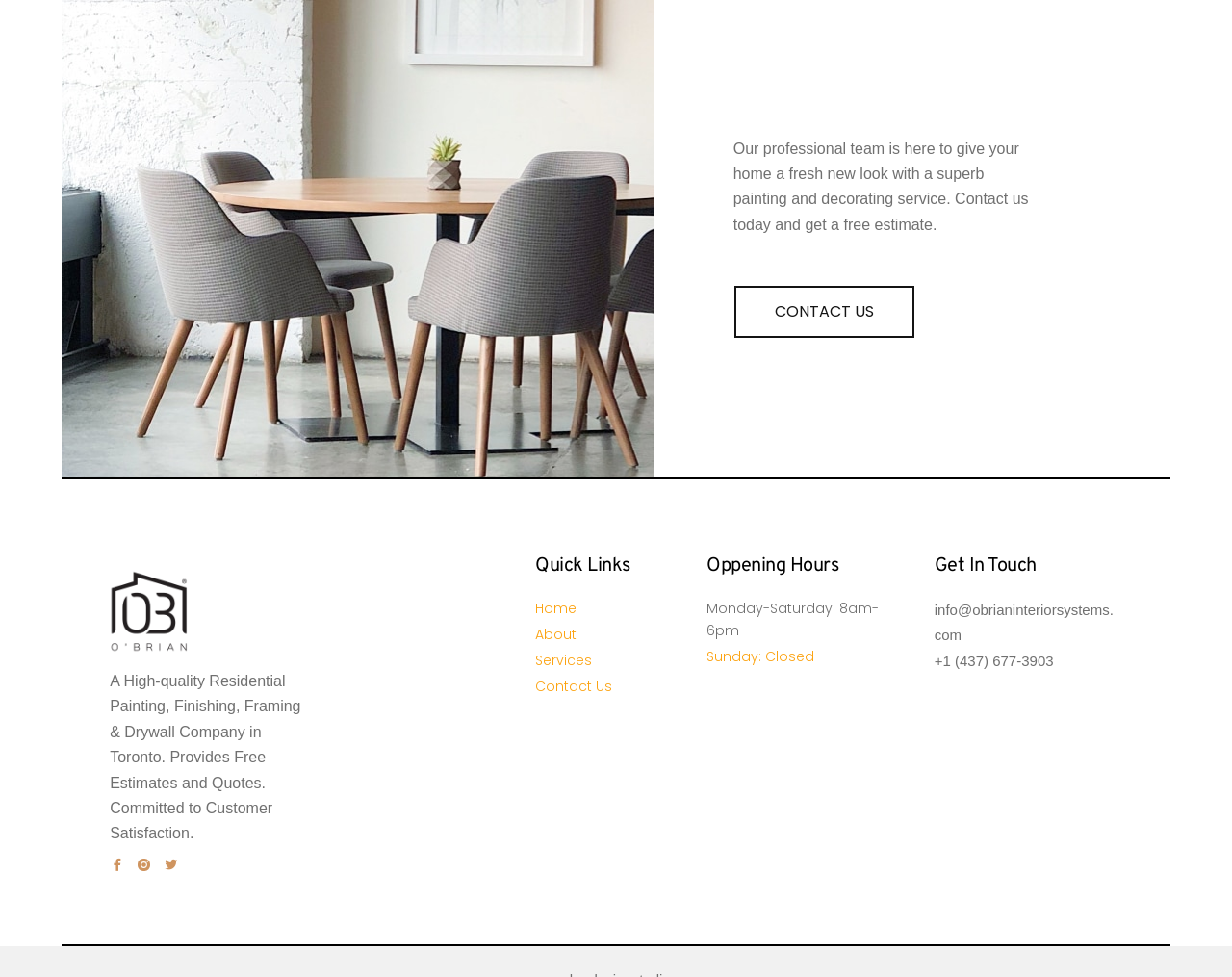Please identify the bounding box coordinates of the element that needs to be clicked to perform the following instruction: "Search for products".

None